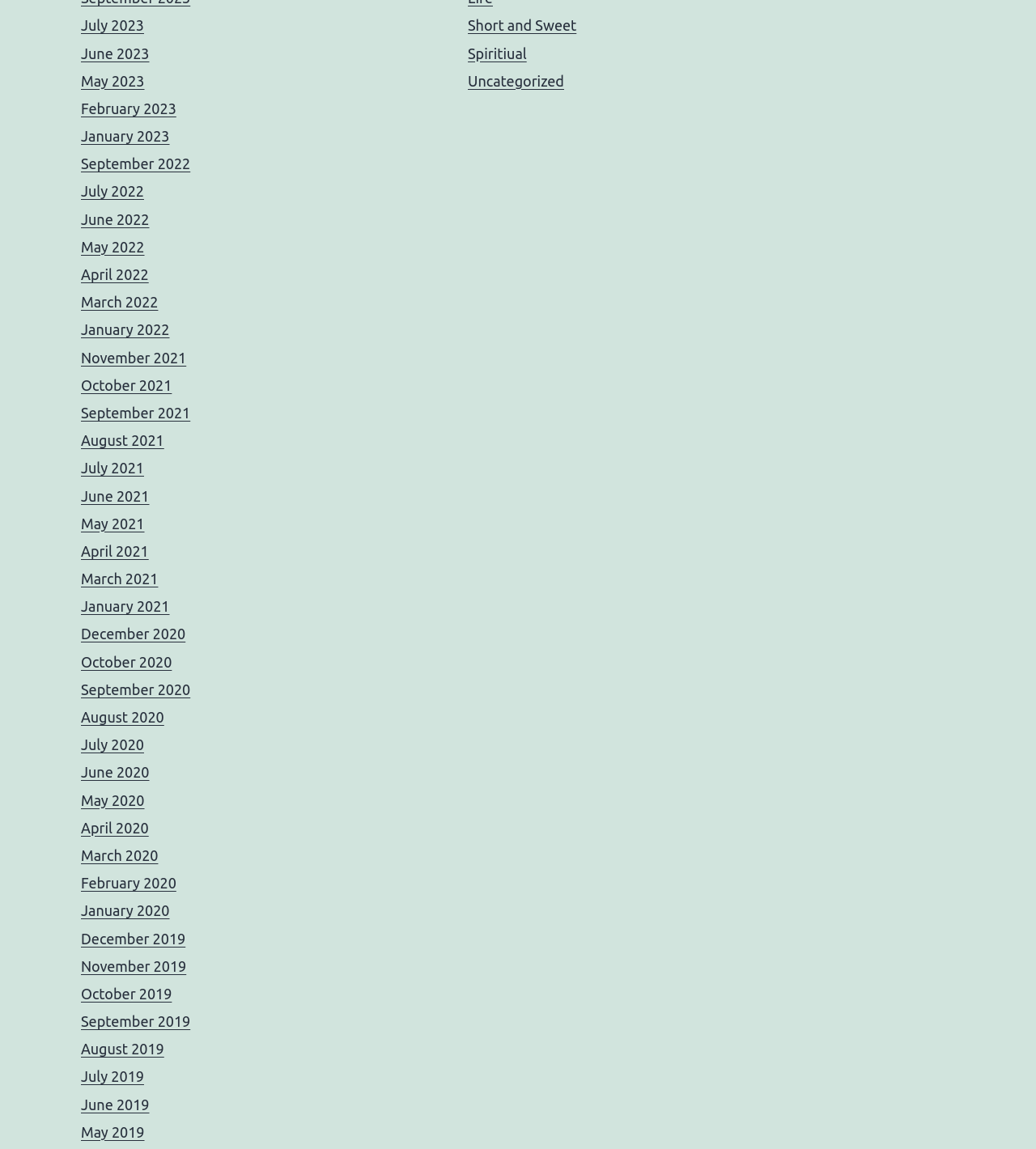What is the category 'Short and Sweet' related to?
Could you answer the question in a detailed manner, providing as much information as possible?

By examining the links, I found that 'Short and Sweet' is a category that is listed alongside other categories like 'Spiritual' and 'Uncategorized', suggesting that it is a category related to the content of the webpage.